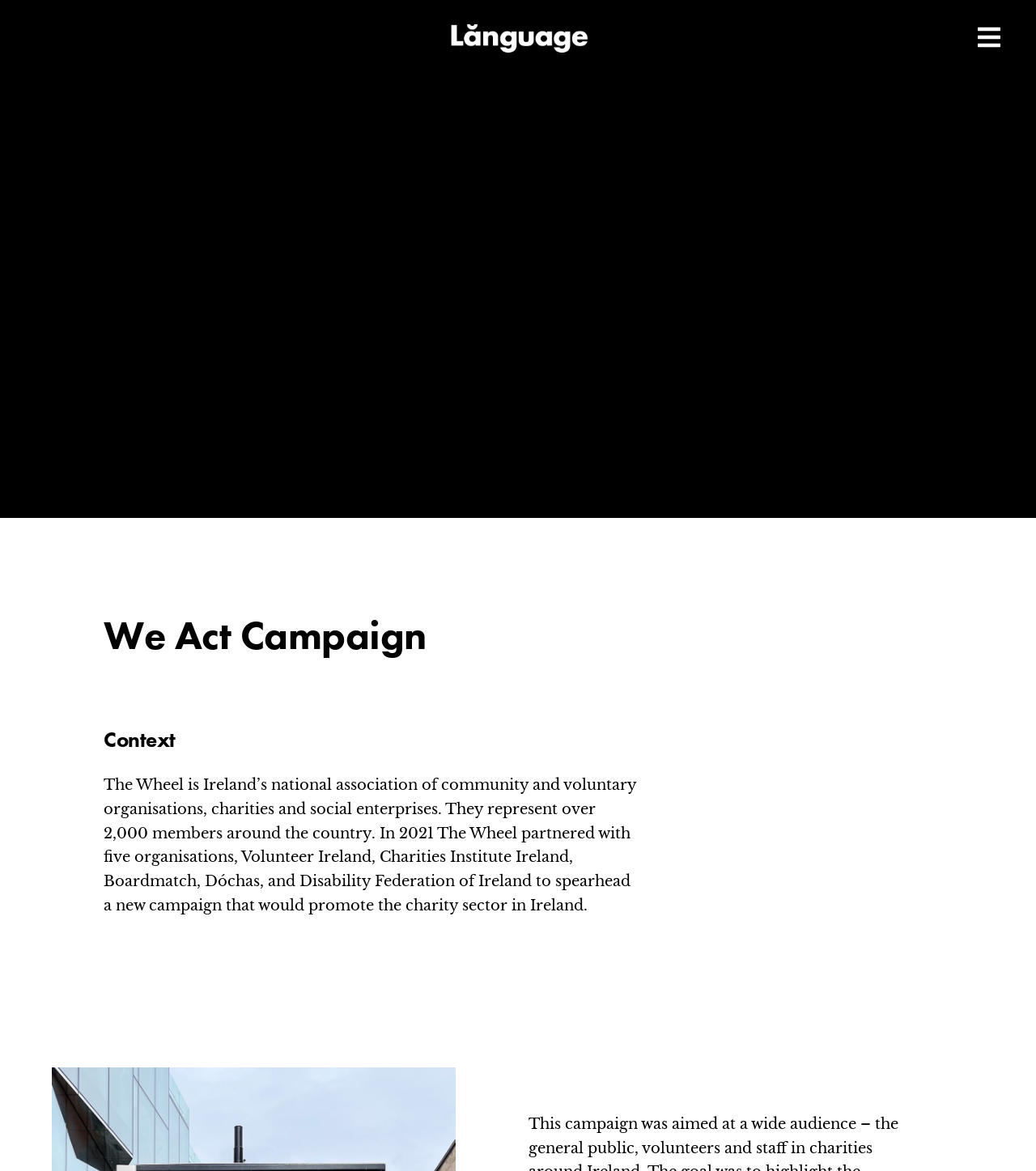Given the description of a UI element: "alt="Language"", identify the bounding box coordinates of the matching element in the webpage screenshot.

[0.432, 0.015, 0.568, 0.048]